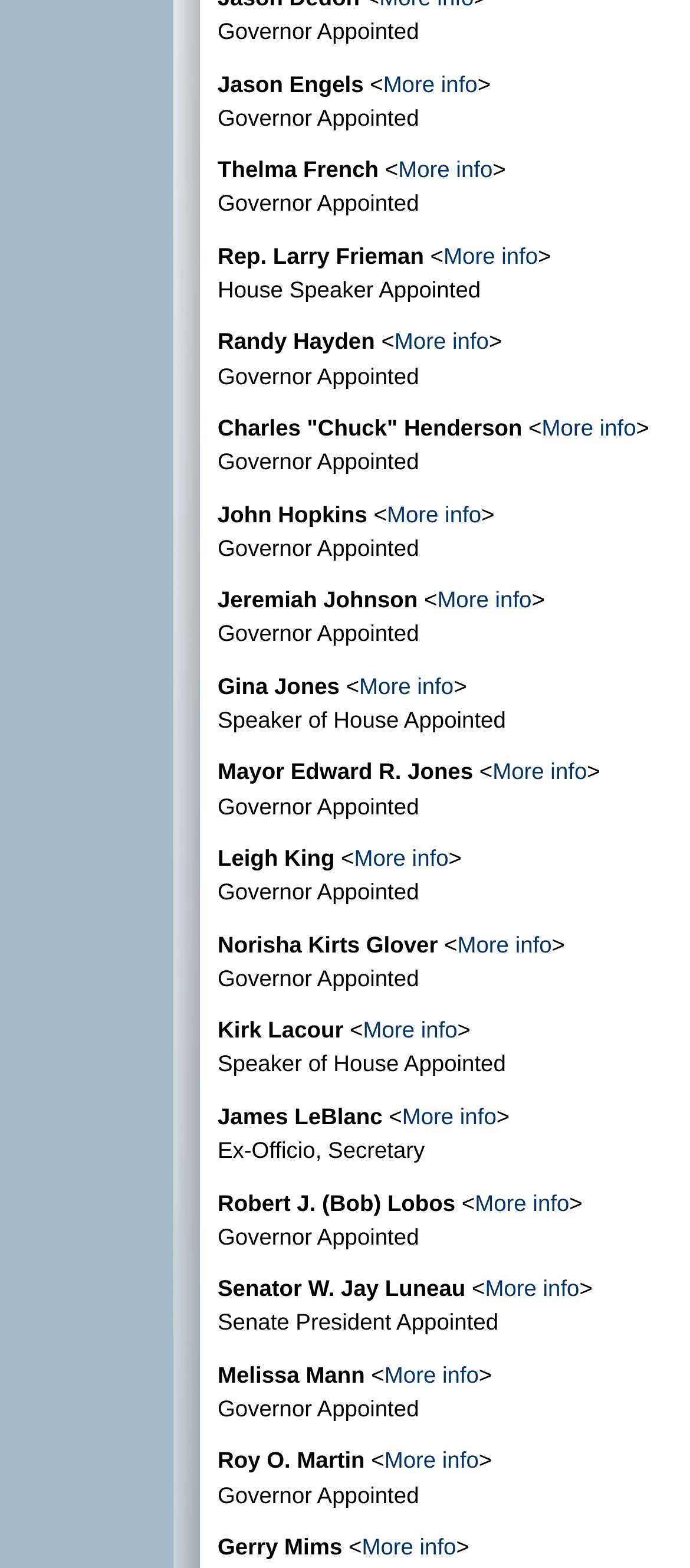Locate the bounding box coordinates of the region to be clicked to comply with the following instruction: "View more information about Randy Hayden". The coordinates must be four float numbers between 0 and 1, in the form [left, top, right, bottom].

[0.572, 0.209, 0.708, 0.226]